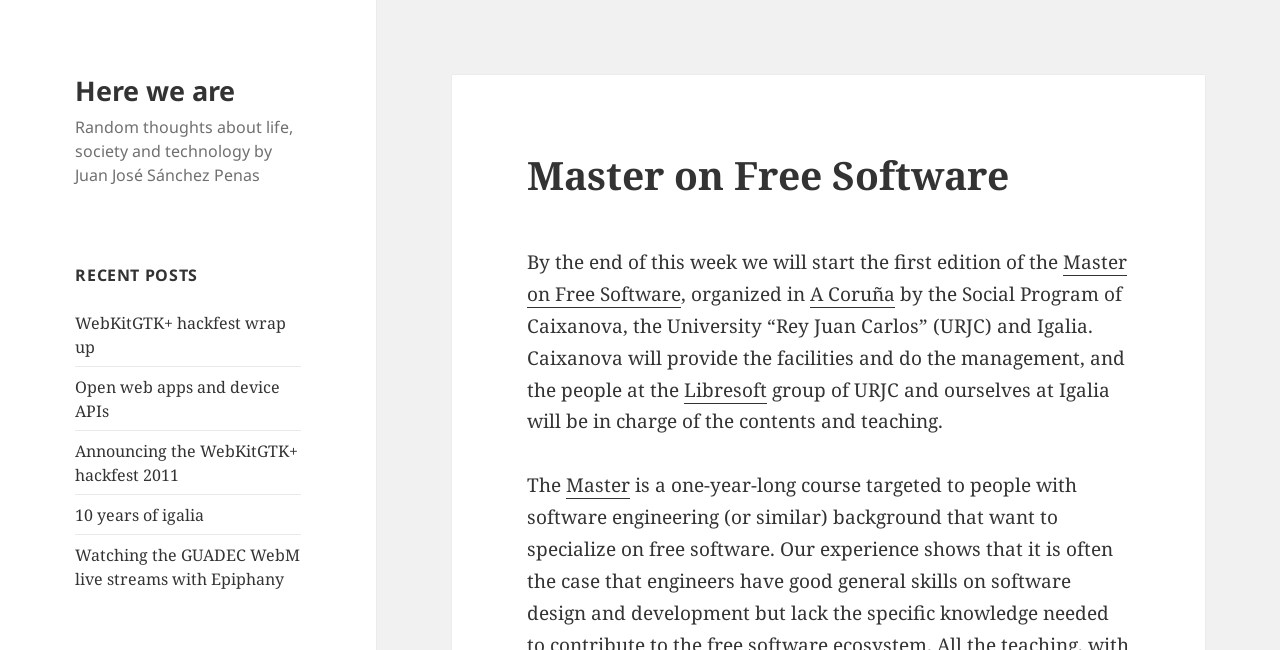Where is the Master on Free Software organized?
Answer the question with as much detail as you can, using the image as a reference.

The static text element 'organized in' is followed by a link to 'A Coruña', which suggests that the Master on Free Software is organized in this location.